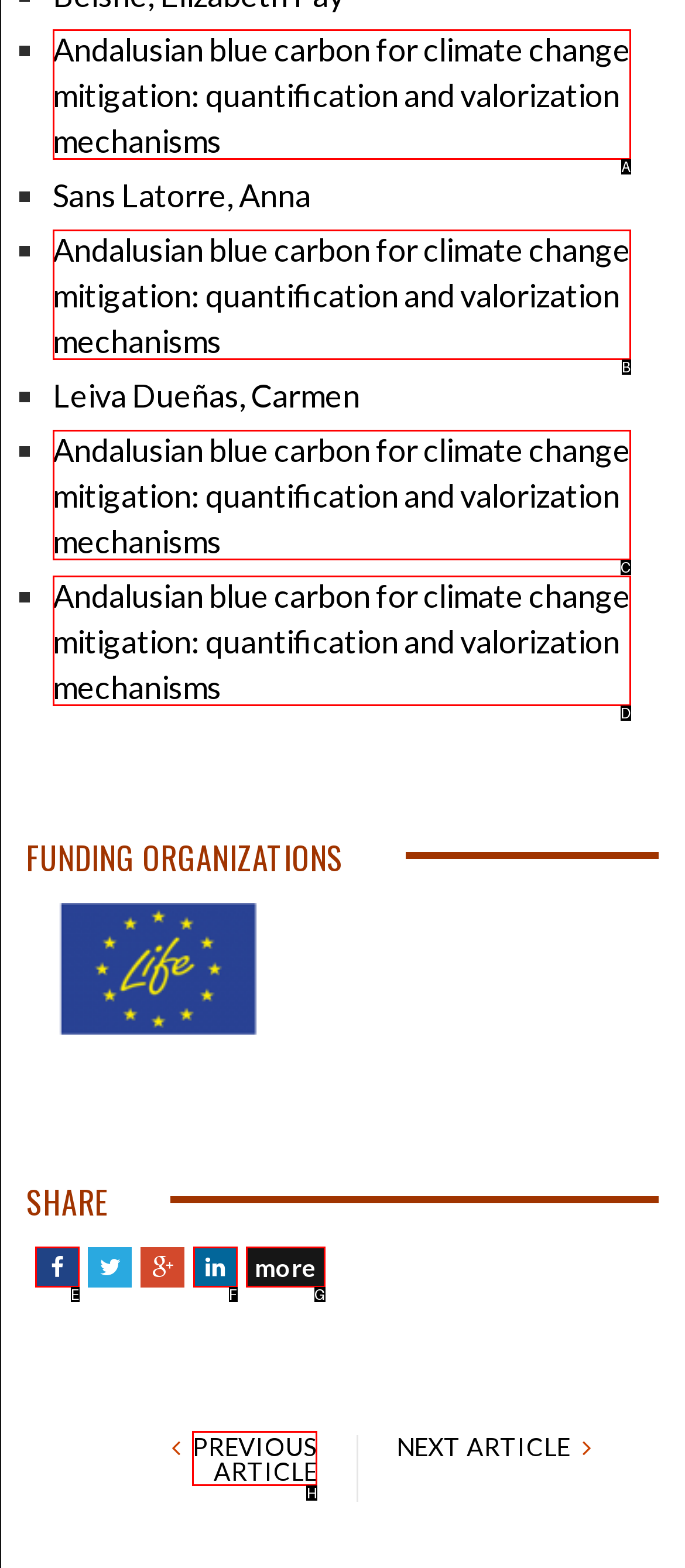Choose the HTML element that best fits the given description: Previous Article. Answer by stating the letter of the option.

H